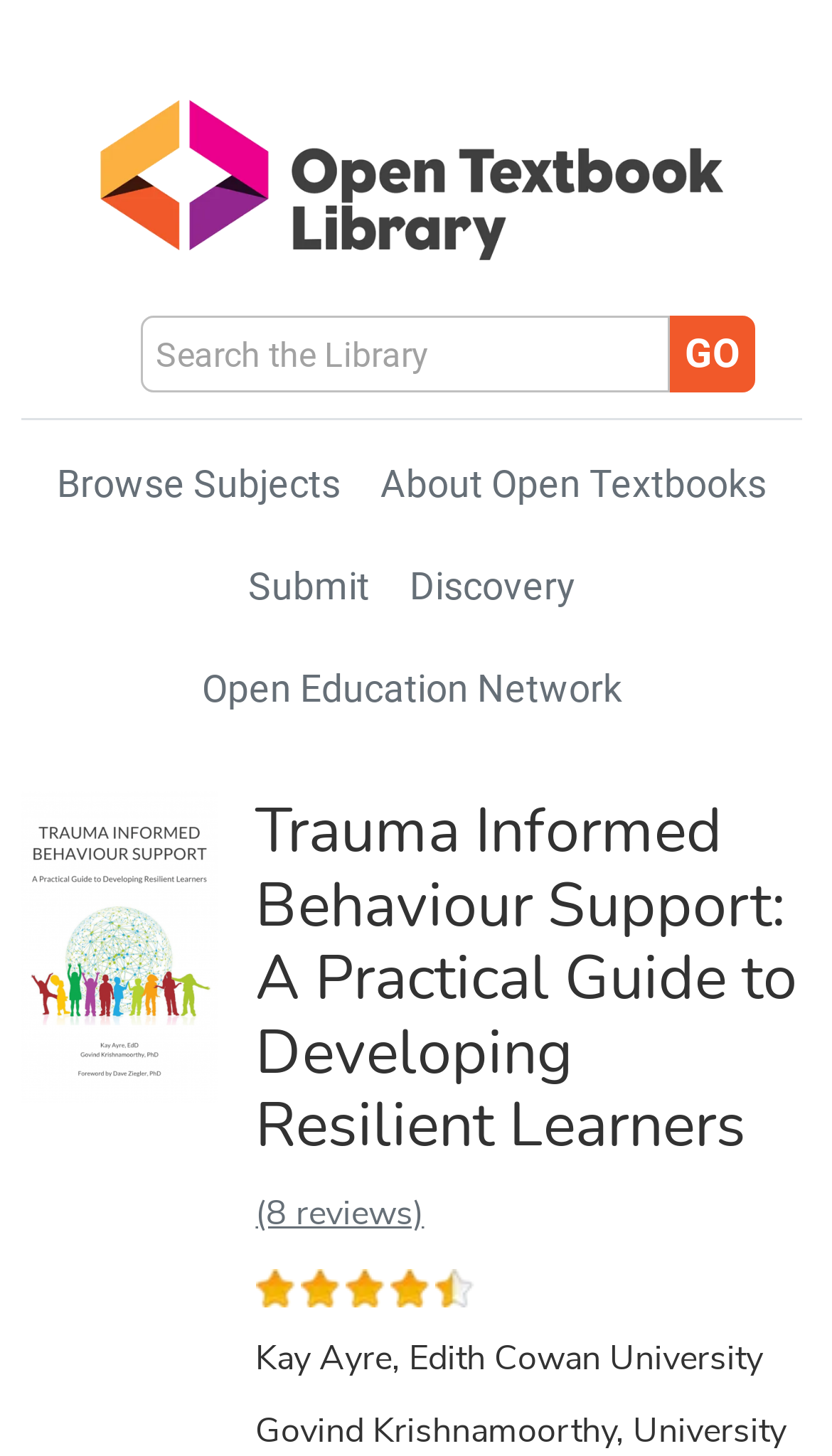Reply to the question with a single word or phrase:
Who is the author of the textbook?

Kay Ayre